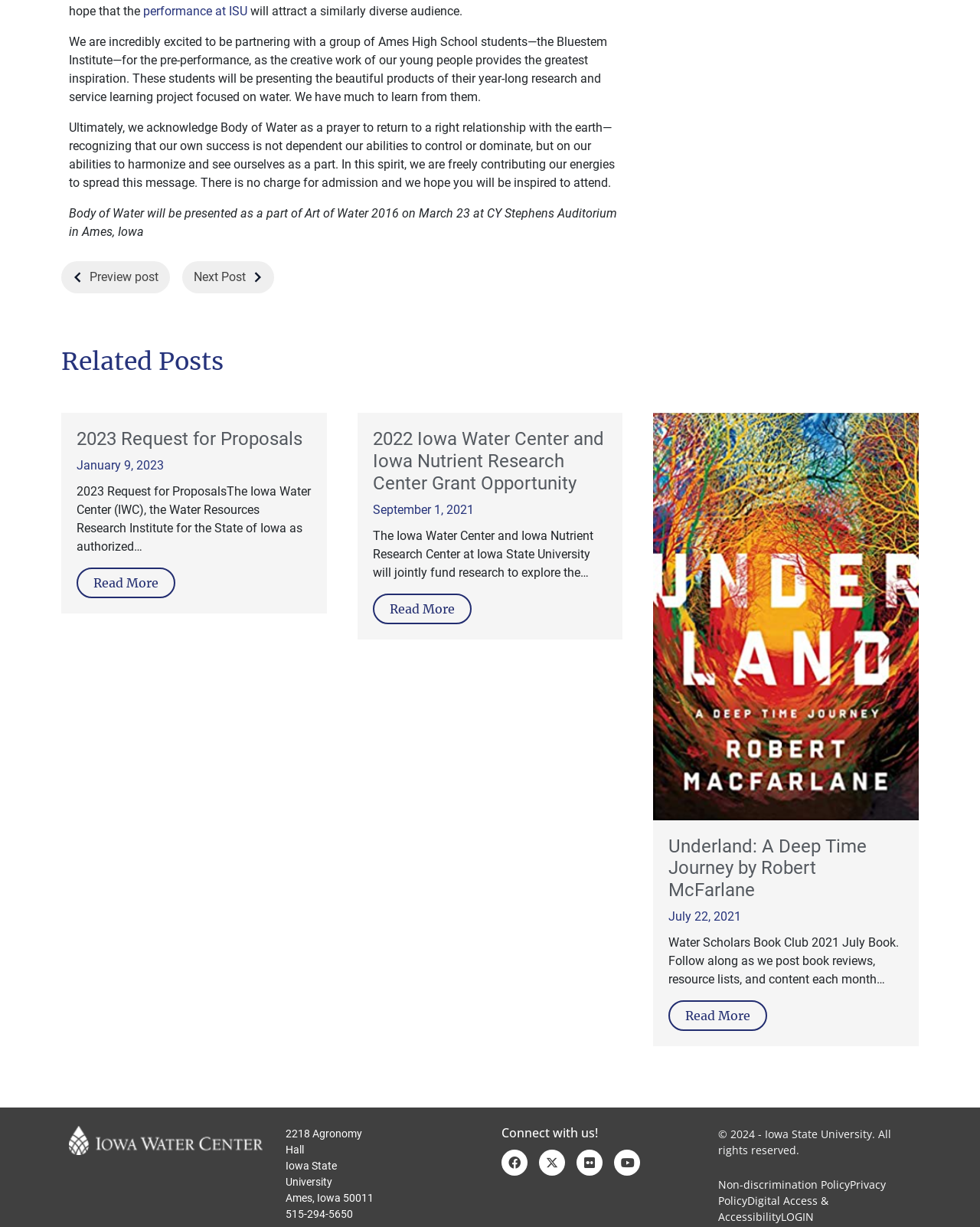Could you locate the bounding box coordinates for the section that should be clicked to accomplish this task: "Contact Us".

None